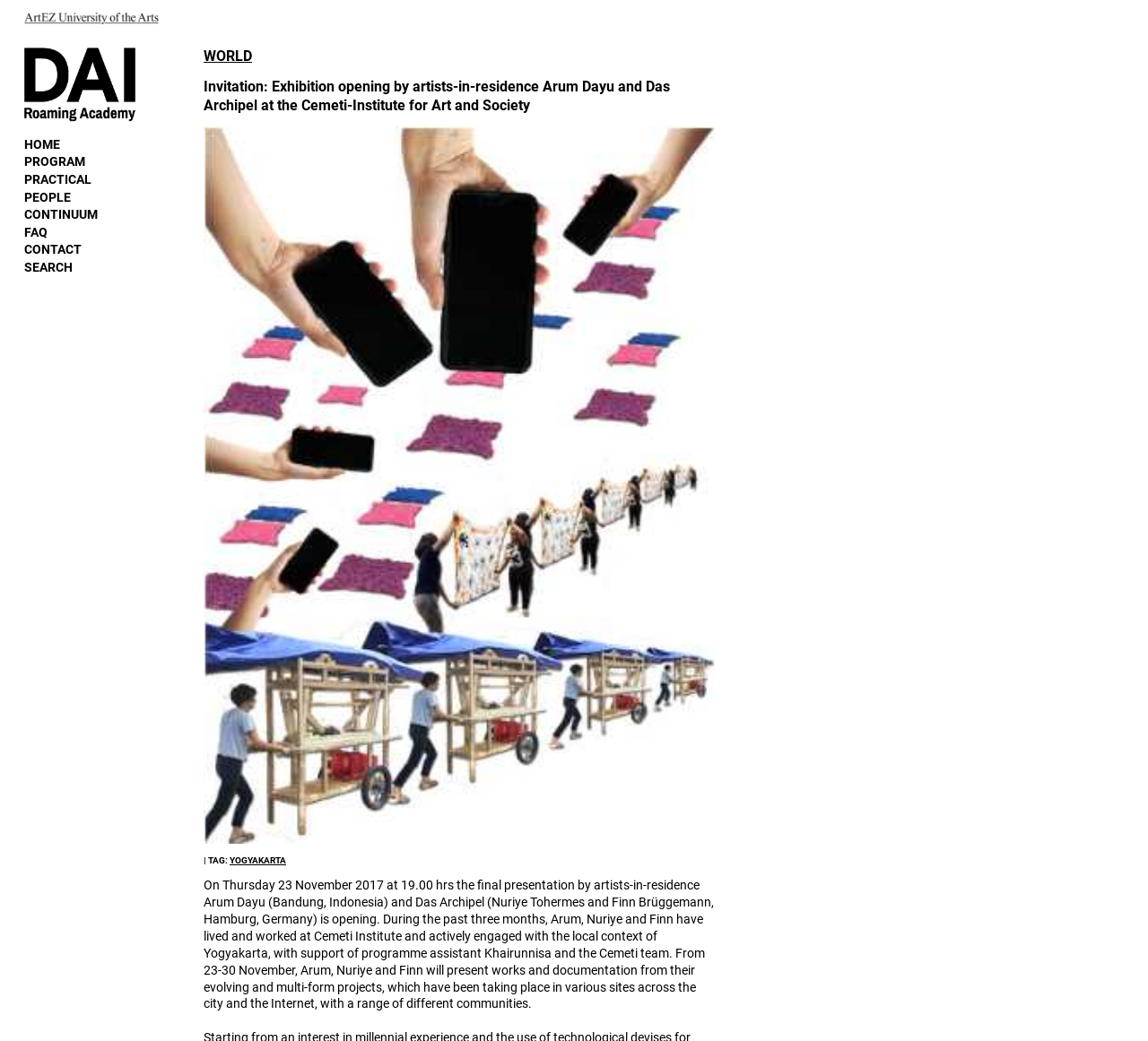Specify the bounding box coordinates of the element's region that should be clicked to achieve the following instruction: "Search for something". The bounding box coordinates consist of four float numbers between 0 and 1, in the format [left, top, right, bottom].

[0.021, 0.25, 0.063, 0.264]